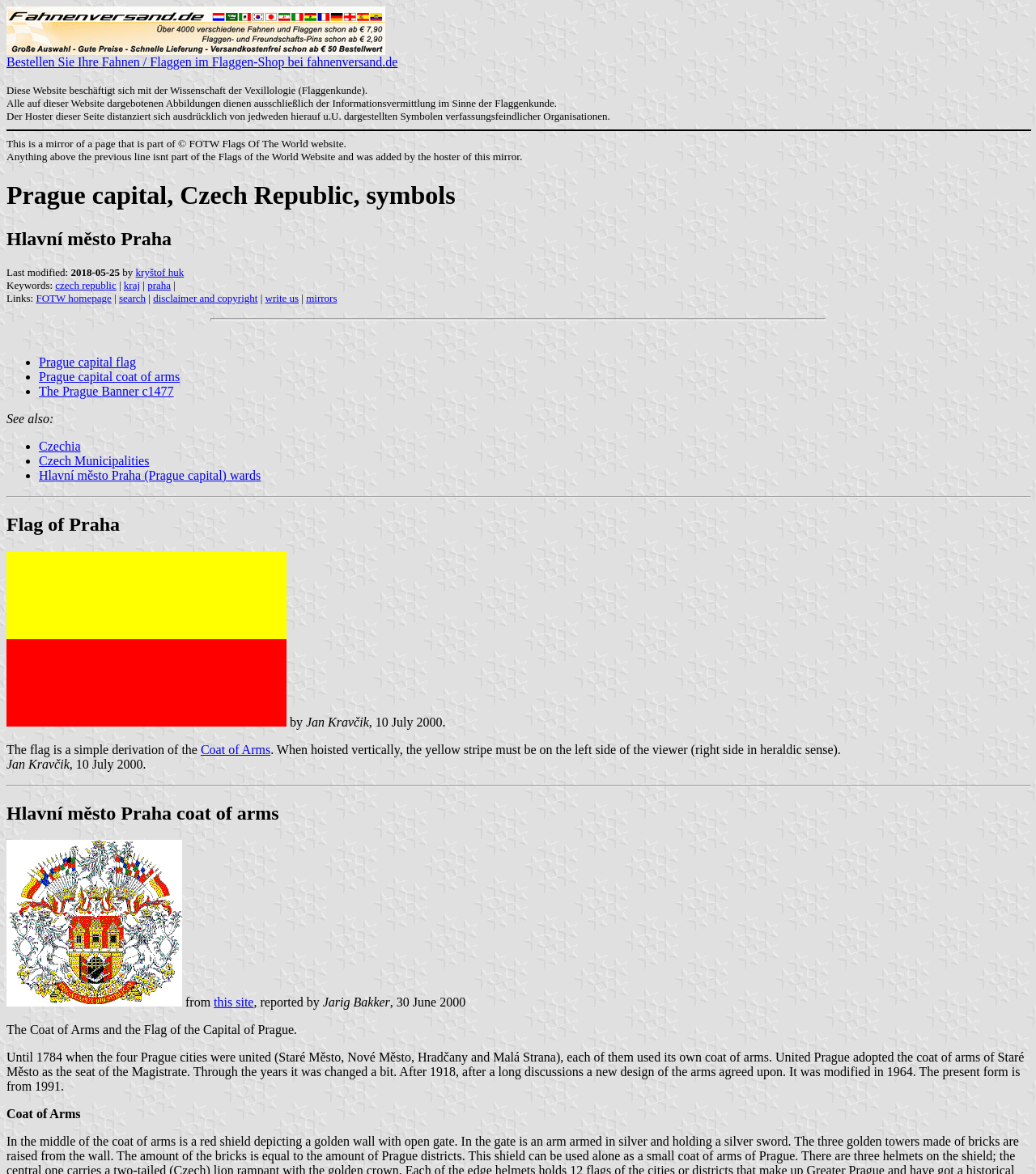Determine the bounding box coordinates of the region I should click to achieve the following instruction: "Click the link to bestellen your flag". Ensure the bounding box coordinates are four float numbers between 0 and 1, i.e., [left, top, right, bottom].

[0.006, 0.037, 0.384, 0.059]